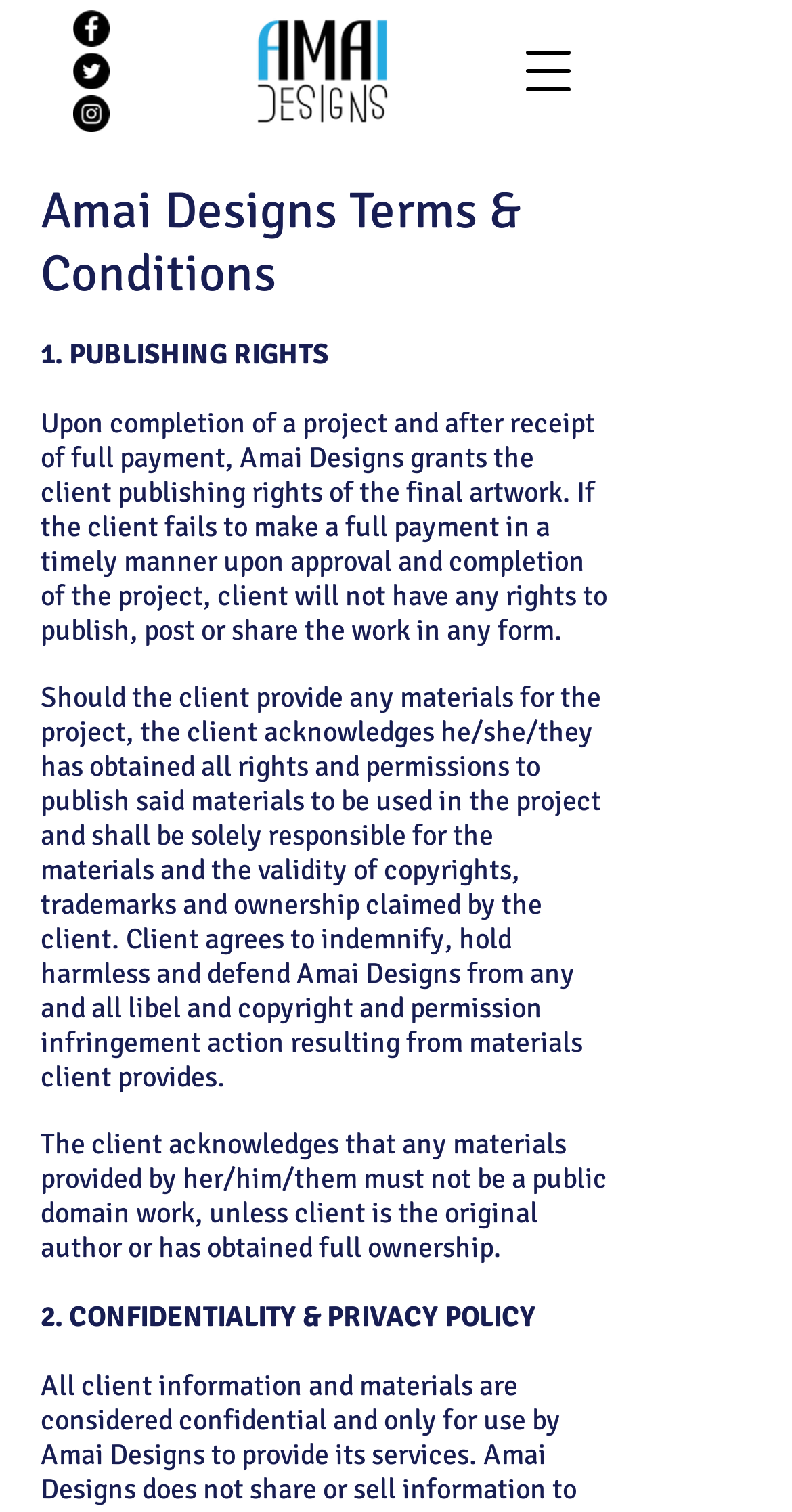What is the first section title in the terms and conditions?
Using the image as a reference, give an elaborate response to the question.

The terms and conditions section is found in the main content area, and the first section title is '1. PUBLISHING RIGHTS', which is a StaticText element with a bounding box of [0.051, 0.223, 0.415, 0.246].